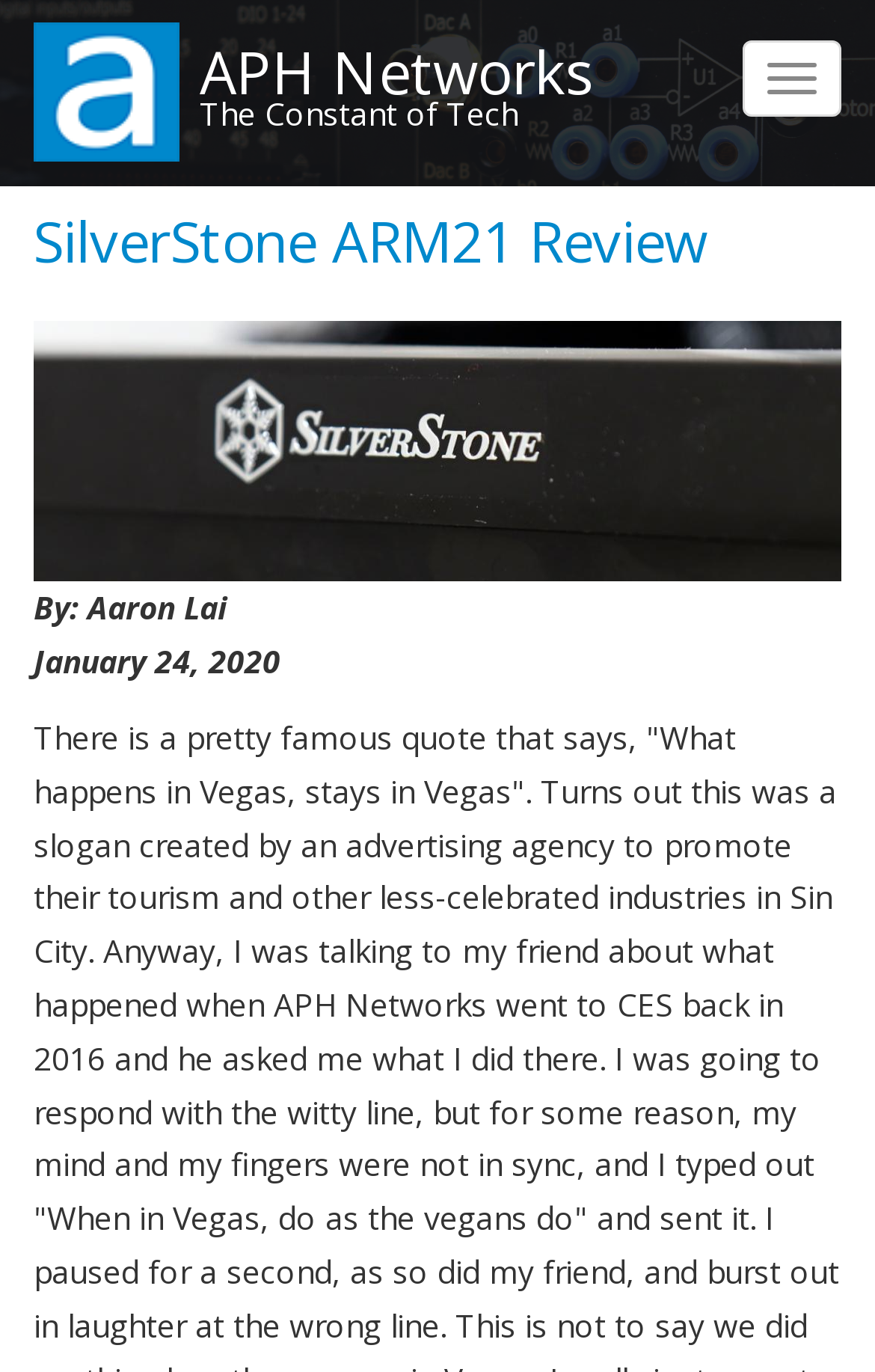Please answer the following question using a single word or phrase: 
What is the name of the reviewer?

Aaron Lai